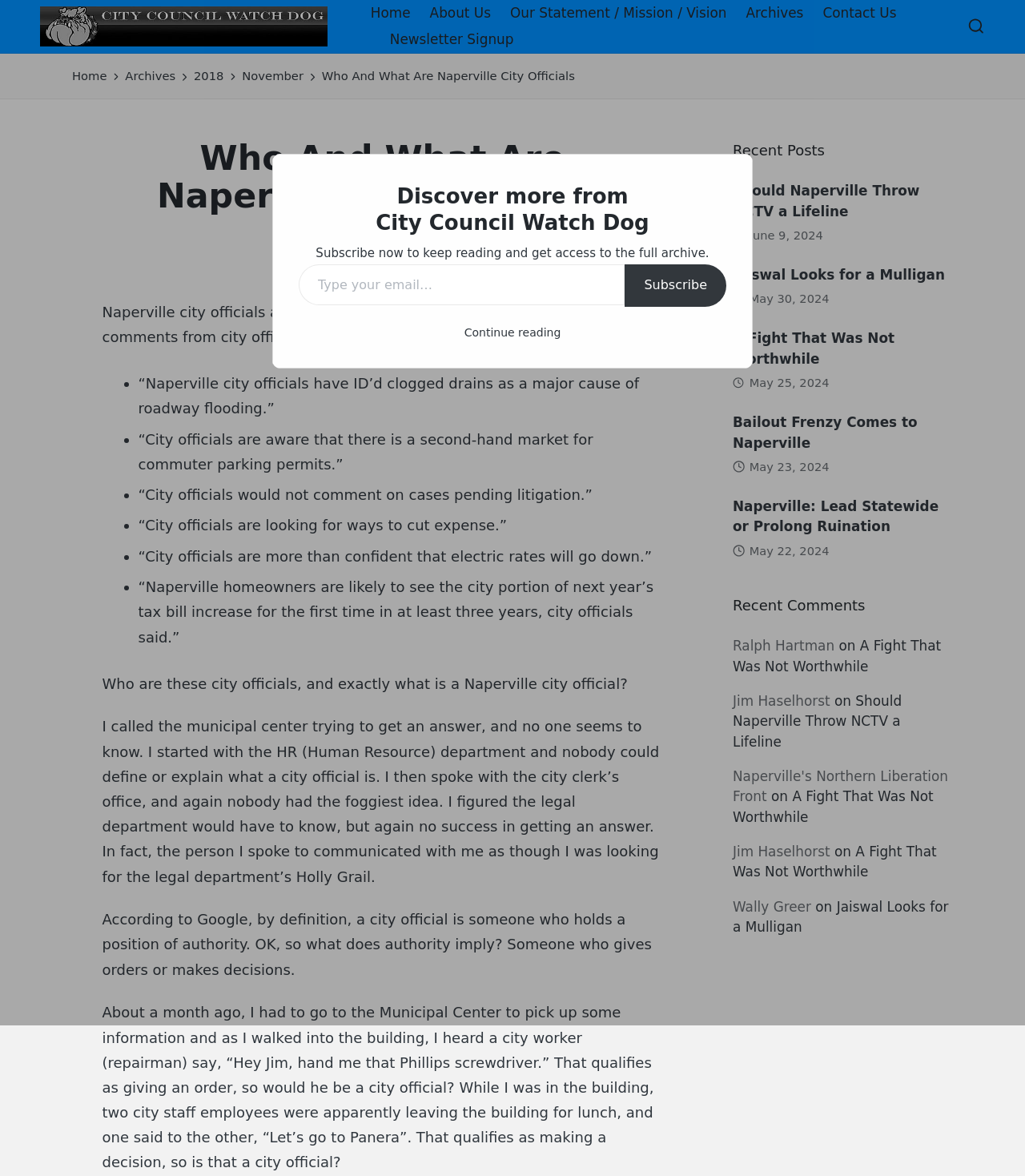What is the topic of the recent comments from city officials?
Using the image, give a concise answer in the form of a single word or short phrase.

Roadway flooding and commuter parking permits